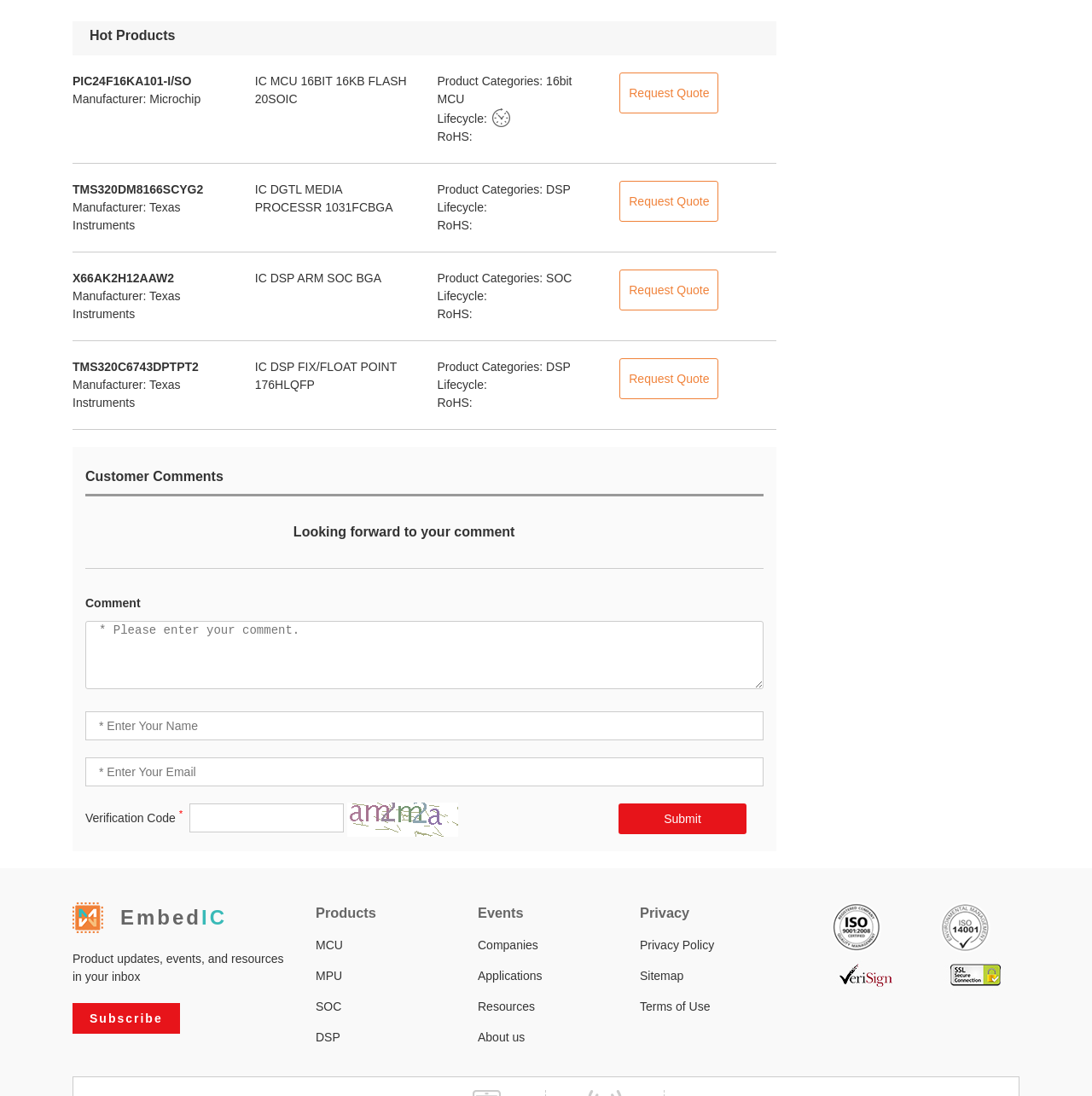What is the category of the product 'PIC24F16KA101-I/SO'?
Utilize the image to construct a detailed and well-explained answer.

The product 'PIC24F16KA101-I/SO' is listed under the 'Hot Products' section, and its product category is specified as '16bit MCU' in the StaticText element with ID 1177.